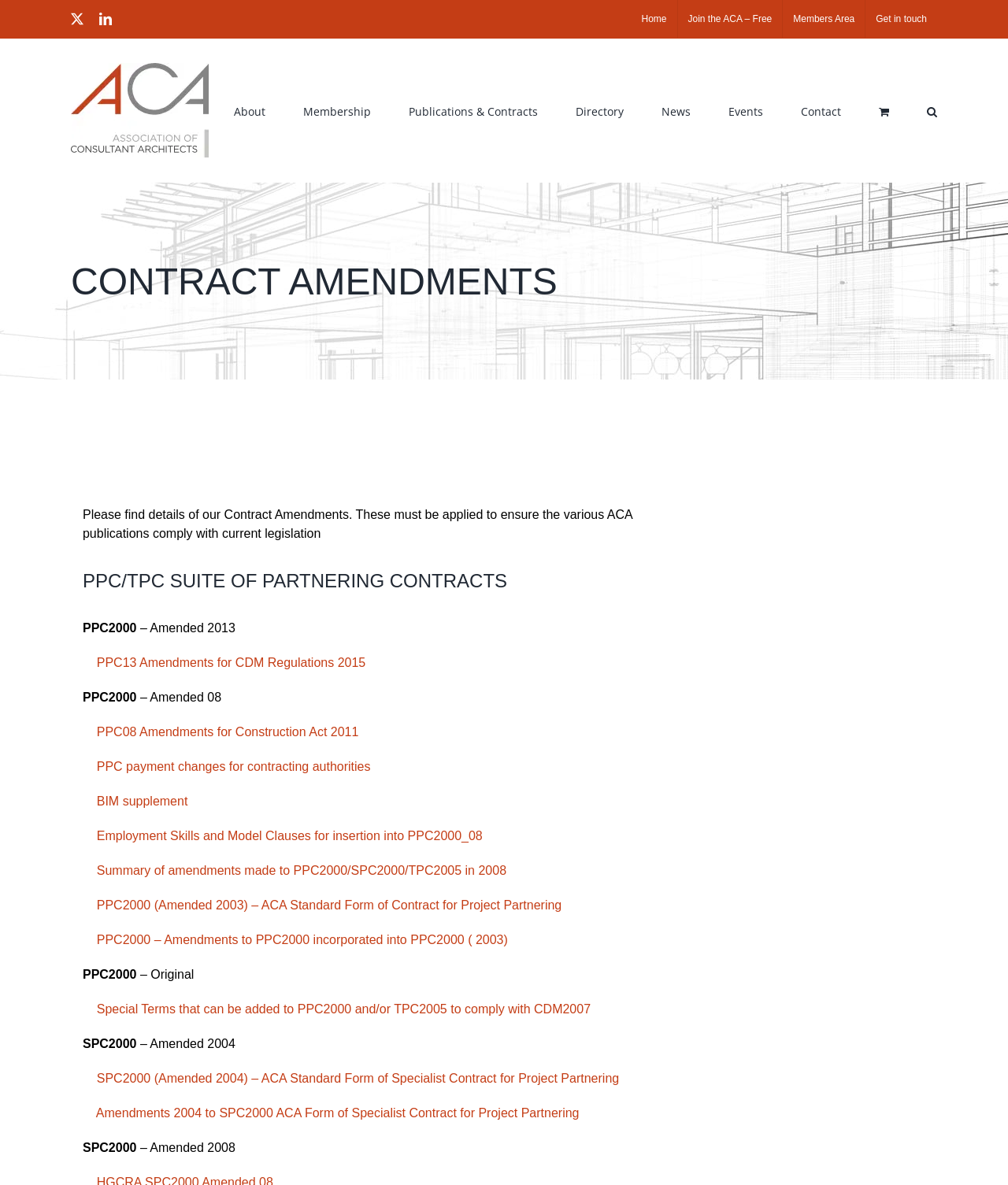Find the bounding box of the UI element described as: "News". The bounding box coordinates should be given as four float values between 0 and 1, i.e., [left, top, right, bottom].

[0.656, 0.033, 0.685, 0.153]